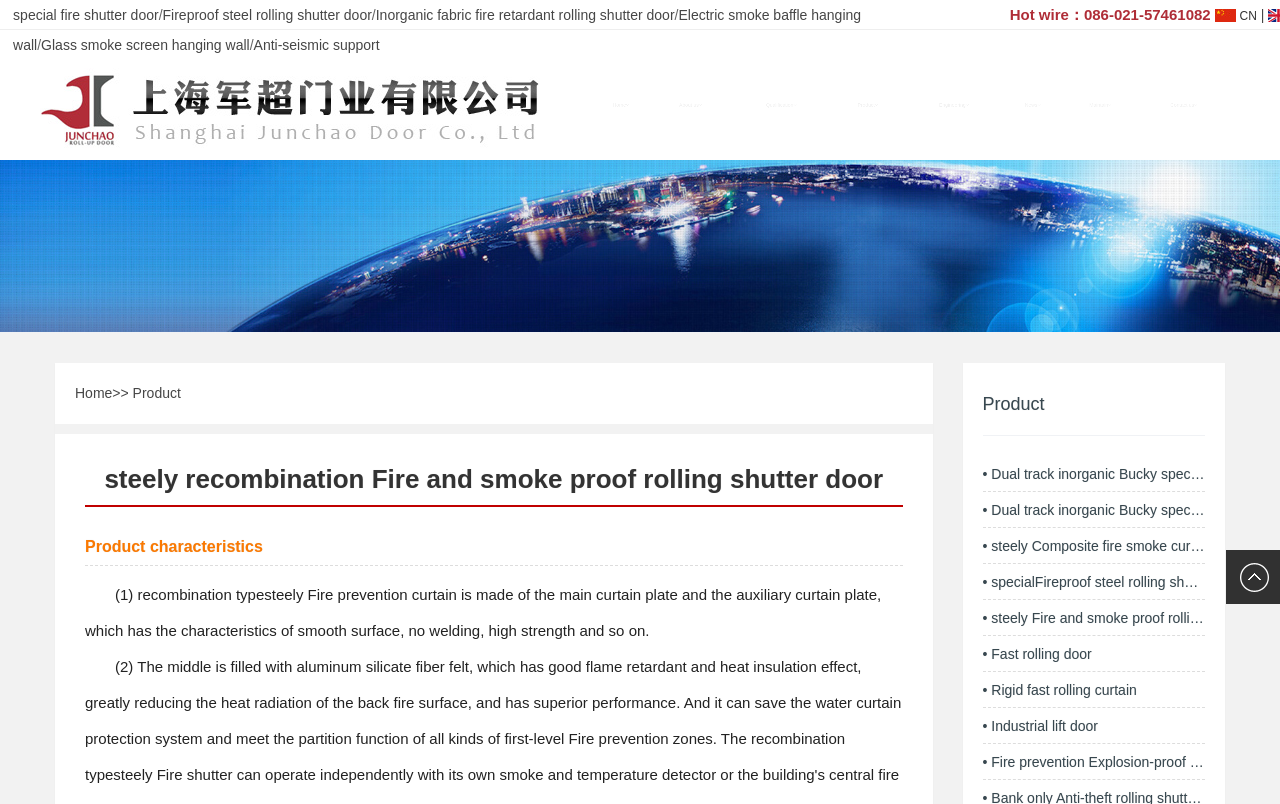Locate the bounding box for the described UI element: "Engineering". Ensure the coordinates are four float numbers between 0 and 1, formatted as [left, top, right, bottom].

[0.71, 0.075, 0.781, 0.187]